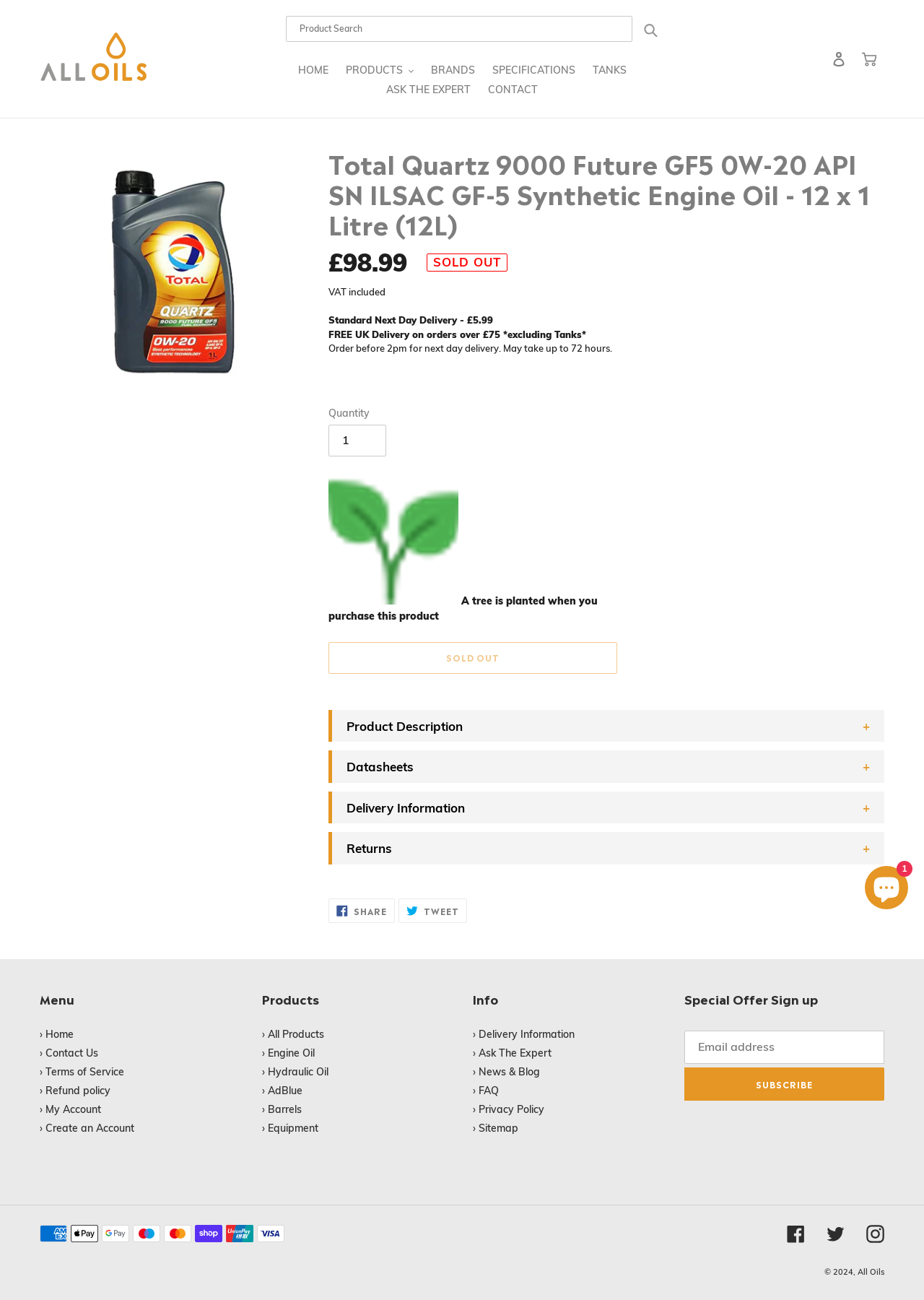Pinpoint the bounding box coordinates of the area that must be clicked to complete this instruction: "View product description".

[0.355, 0.546, 0.957, 0.571]